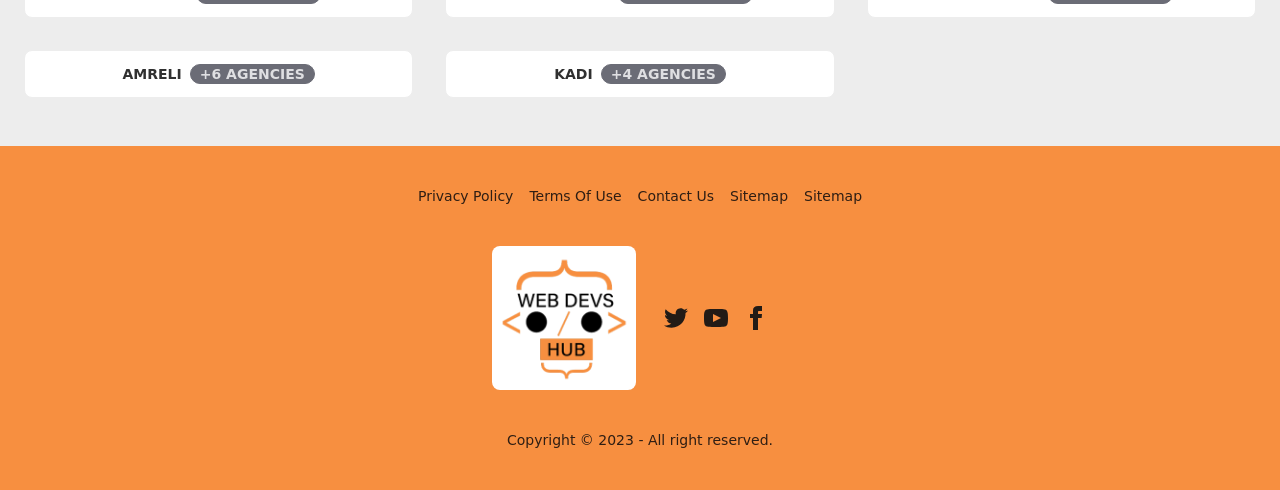Identify the bounding box coordinates of the region I need to click to complete this instruction: "Click the logo".

[0.384, 0.501, 0.497, 0.795]